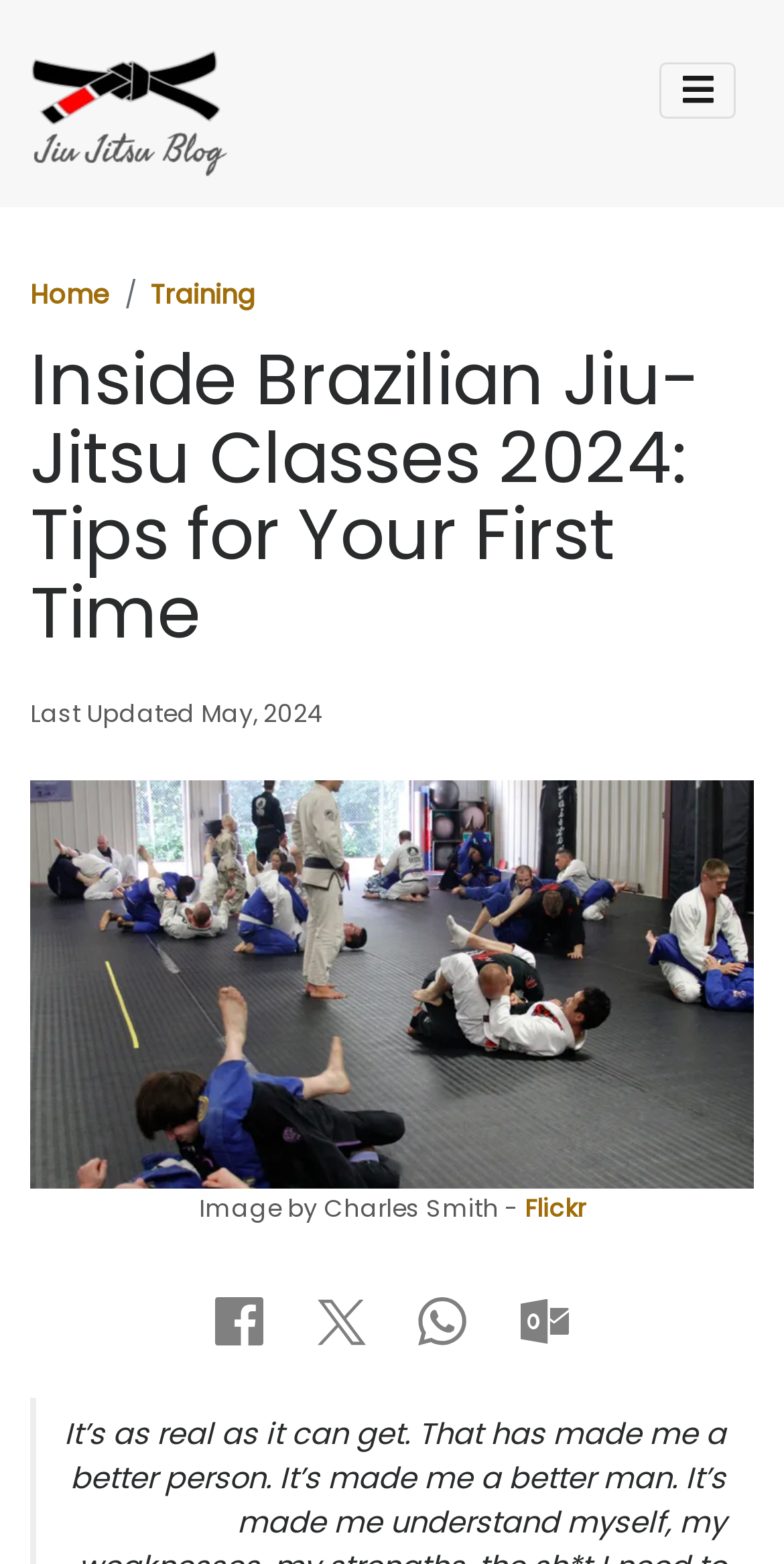Identify the bounding box coordinates for the region to click in order to carry out this instruction: "Go to Home". Provide the coordinates using four float numbers between 0 and 1, formatted as [left, top, right, bottom].

[0.038, 0.176, 0.141, 0.2]